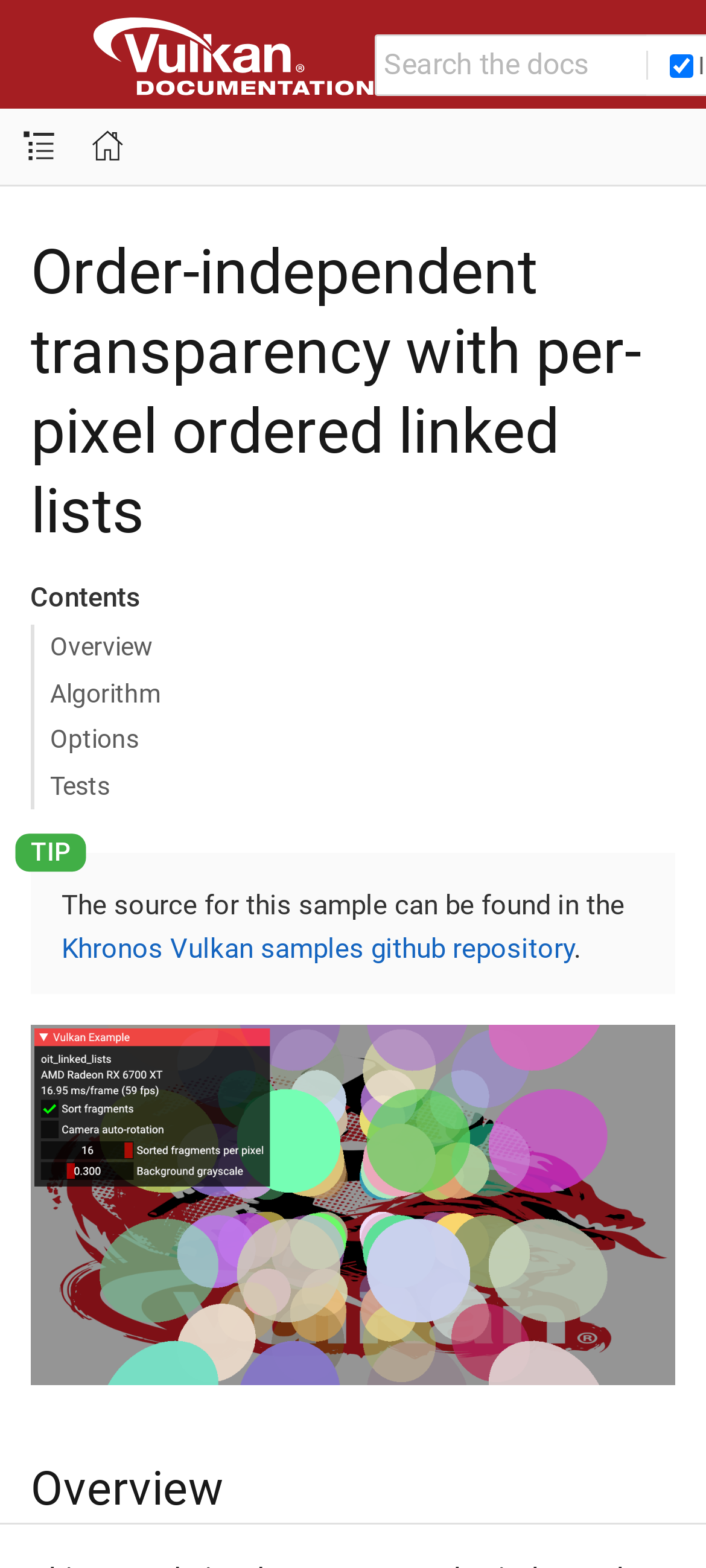What is the purpose of the checkbox?
Examine the image closely and answer the question with as much detail as possible.

The checkbox is labeled 'In this component' and is checked by default. This suggests that its purpose is to select the current component, possibly for filtering or searching purposes.